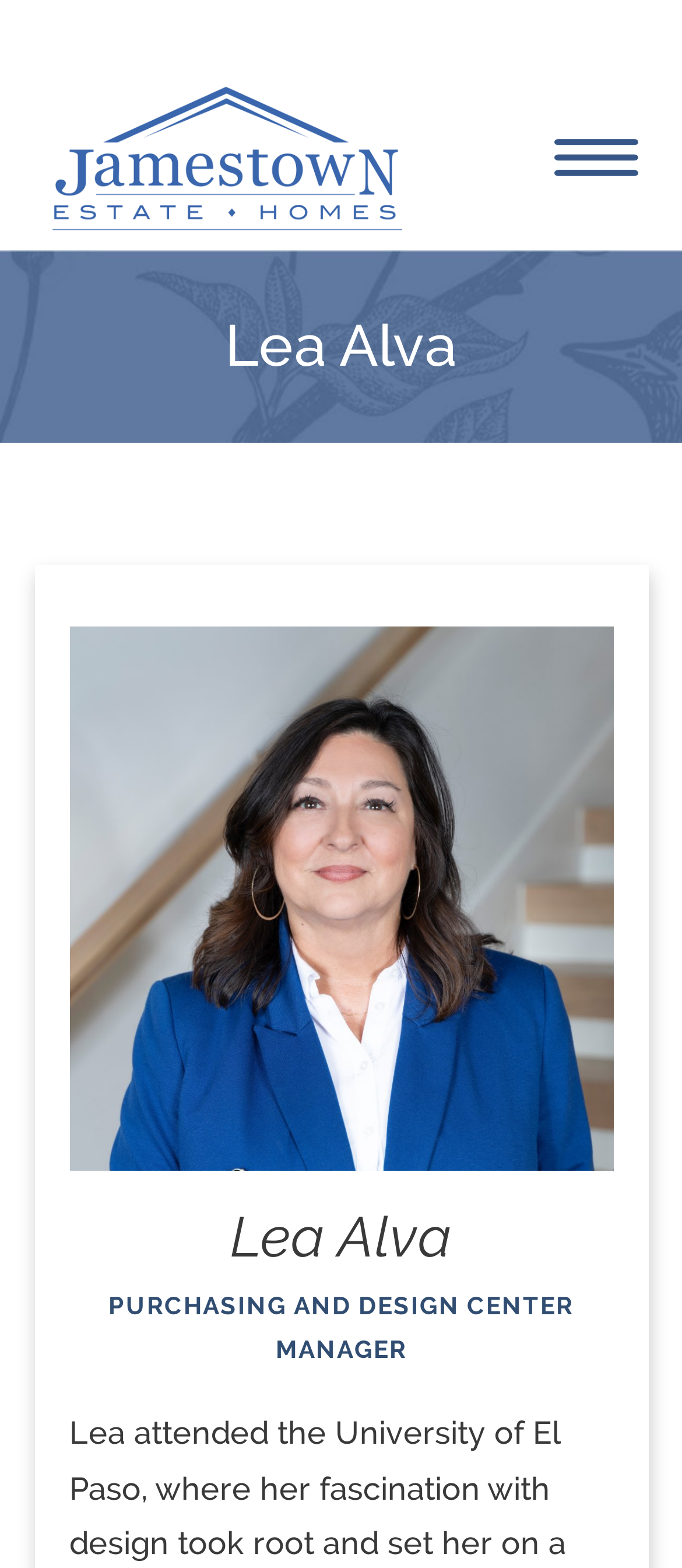Is there a menu button on the page?
Please utilize the information in the image to give a detailed response to the question.

I found the answer by looking at the navigation element 'Main' which has a child button element 'Menu'. This suggests that there is a menu button on the page.